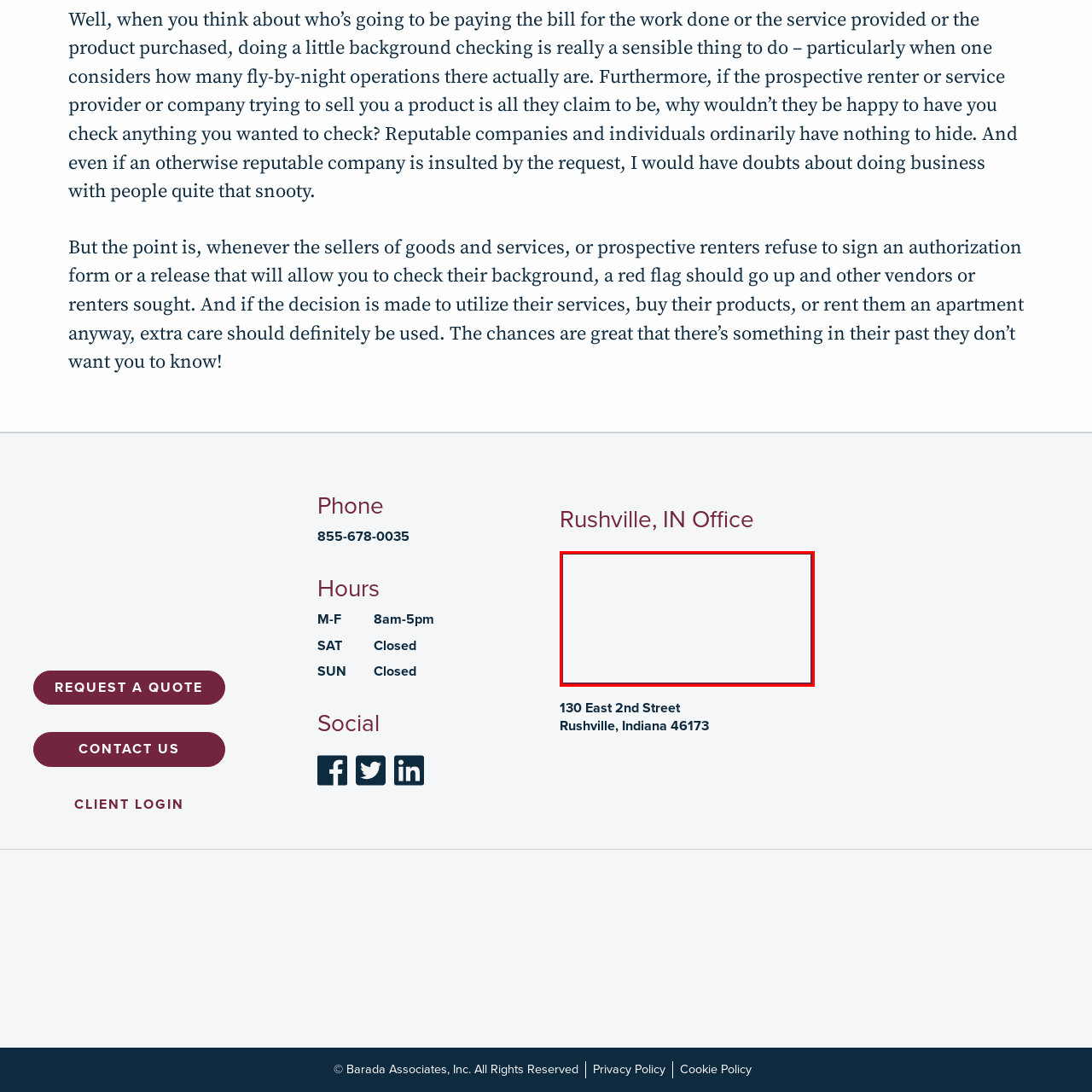Direct your attention to the image marked by the red box and answer the given question using a single word or phrase:
What is the phone number of Barada Associates?

855-678-0035